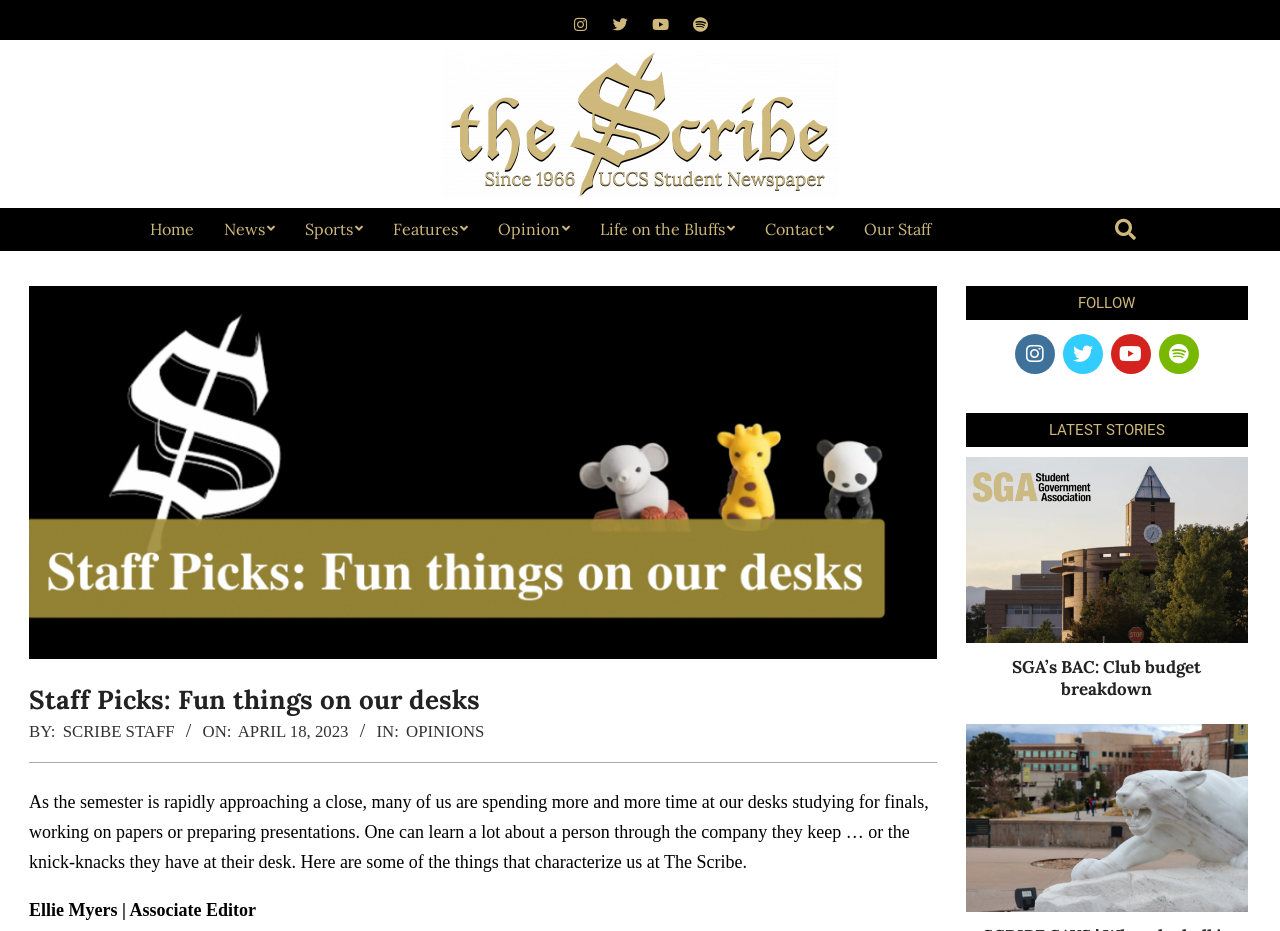Locate the bounding box coordinates of the clickable part needed for the task: "Click on the Home link".

[0.105, 0.223, 0.163, 0.27]